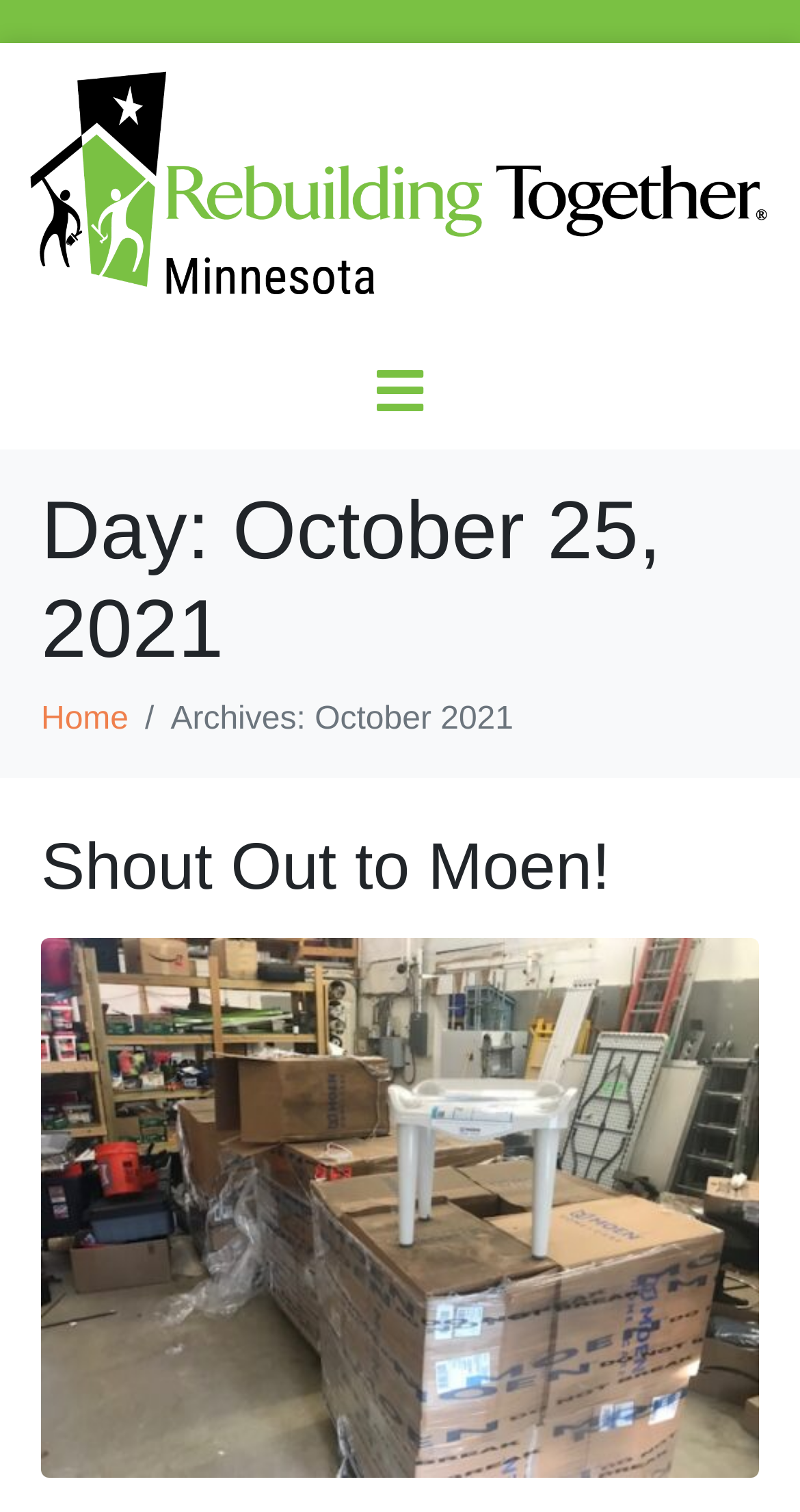What is the title of the article mentioned on the webpage?
Give a single word or phrase answer based on the content of the image.

Shout Out to Moen!